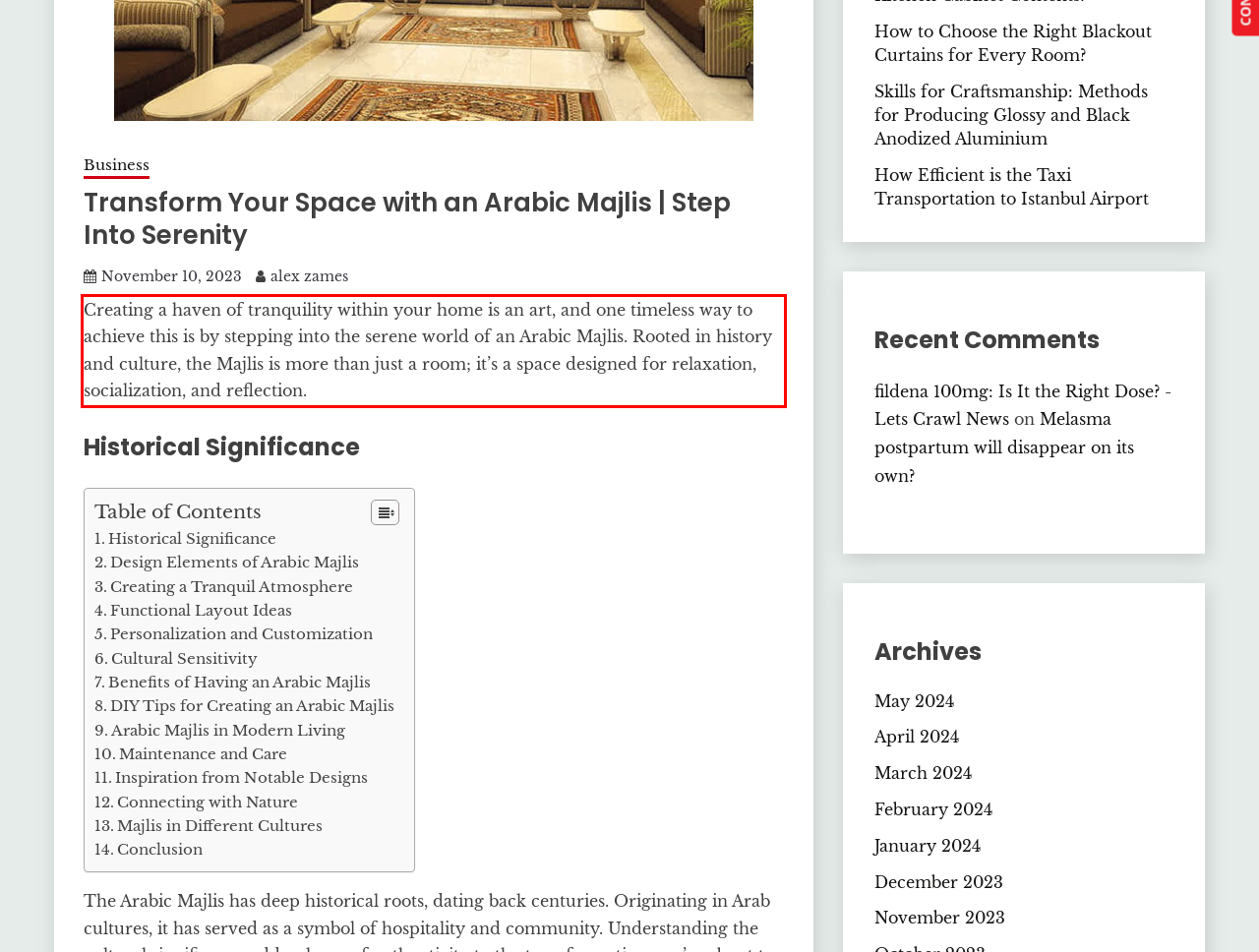You are given a screenshot of a webpage with a UI element highlighted by a red bounding box. Please perform OCR on the text content within this red bounding box.

Creating a haven of tranquility within your home is an art, and one timeless way to achieve this is by stepping into the serene world of an Arabic Majlis. Rooted in history and culture, the Majlis is more than just a room; it’s a space designed for relaxation, socialization, and reflection.